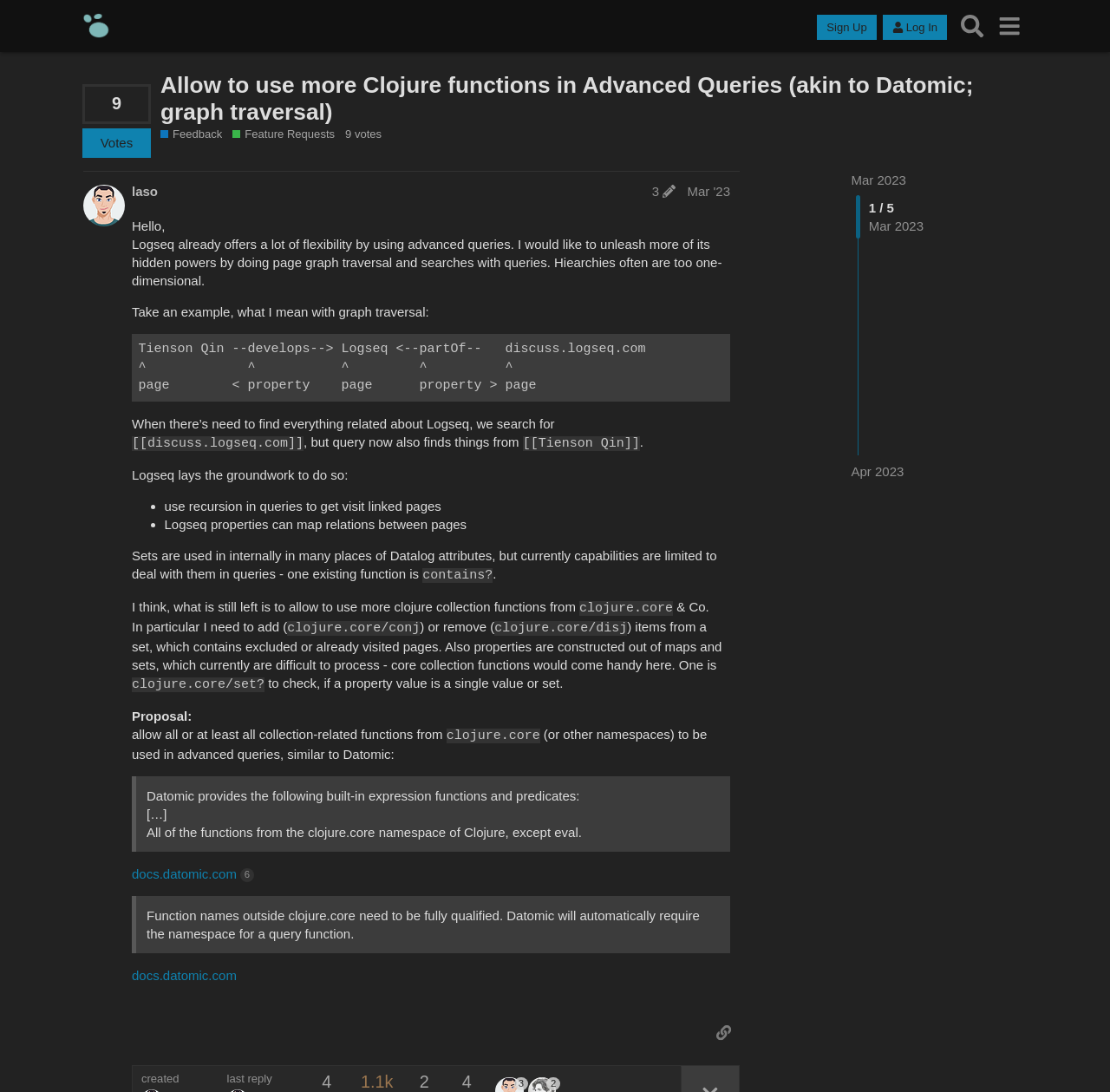Bounding box coordinates are given in the format (top-left x, top-left y, bottom-right x, bottom-right y). All values should be floating point numbers between 0 and 1. Provide the bounding box coordinate for the UI element described as: docs.datomic.com

[0.119, 0.886, 0.213, 0.9]